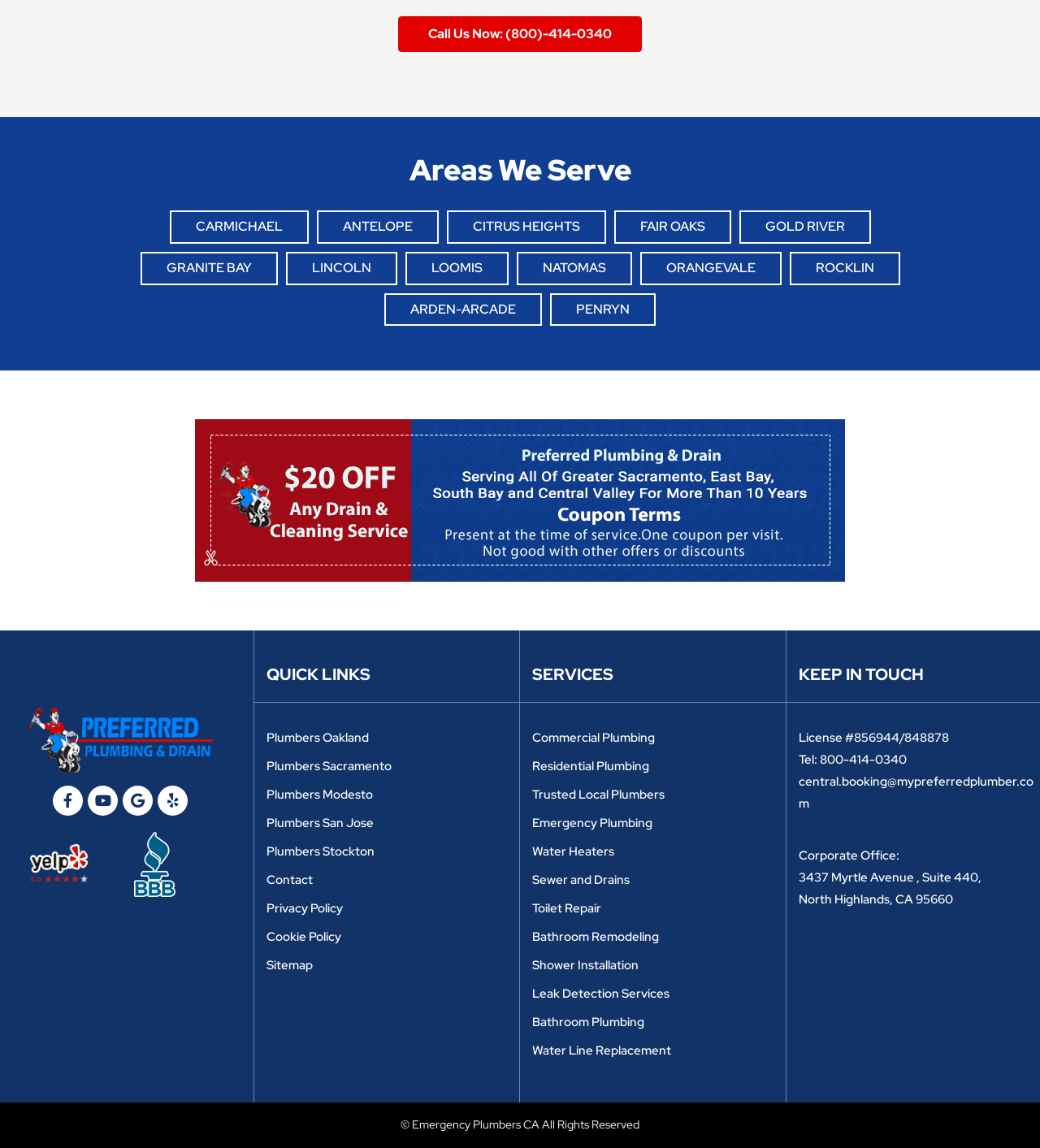Given the description "Fair Oaks", provide the bounding box coordinates of the corresponding UI element.

[0.615, 0.19, 0.678, 0.204]